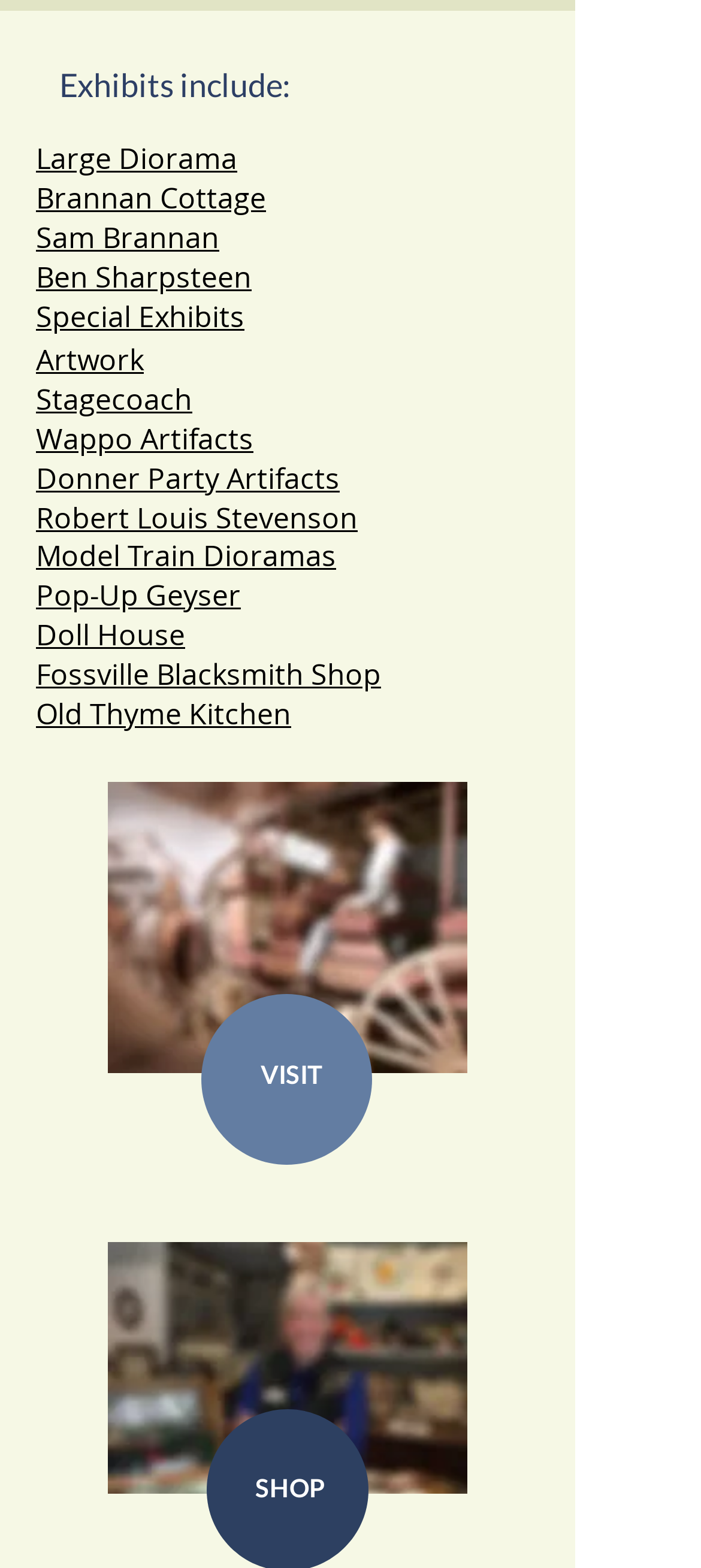Given the element description: "Model Train Dioramas", predict the bounding box coordinates of this UI element. The coordinates must be four float numbers between 0 and 1, given as [left, top, right, bottom].

[0.051, 0.342, 0.479, 0.367]